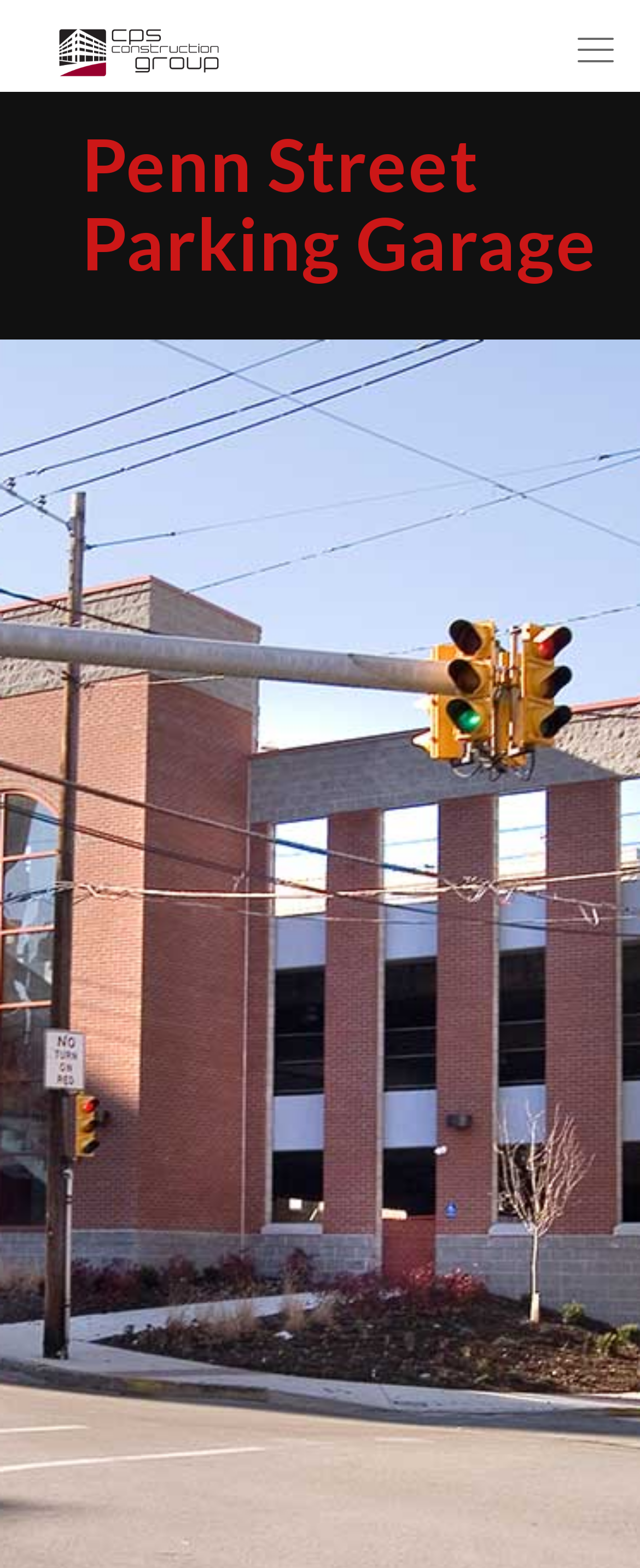Identify the bounding box of the HTML element described as: "title="CPS Construction Group"".

[0.09, 0.005, 0.342, 0.058]